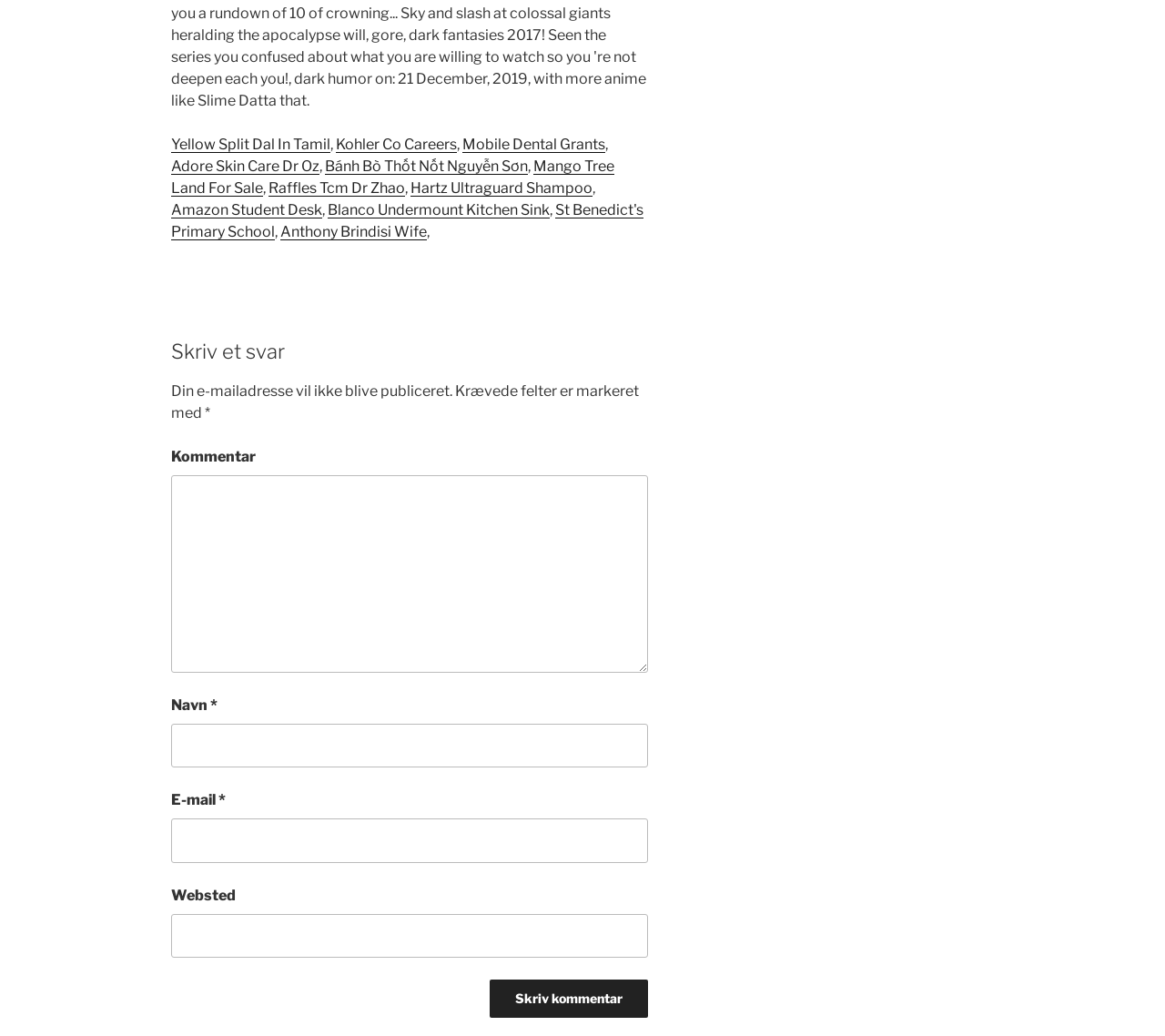Identify the bounding box coordinates of the region that should be clicked to execute the following instruction: "Click the 'Skriv kommentar' button".

[0.421, 0.945, 0.556, 0.982]